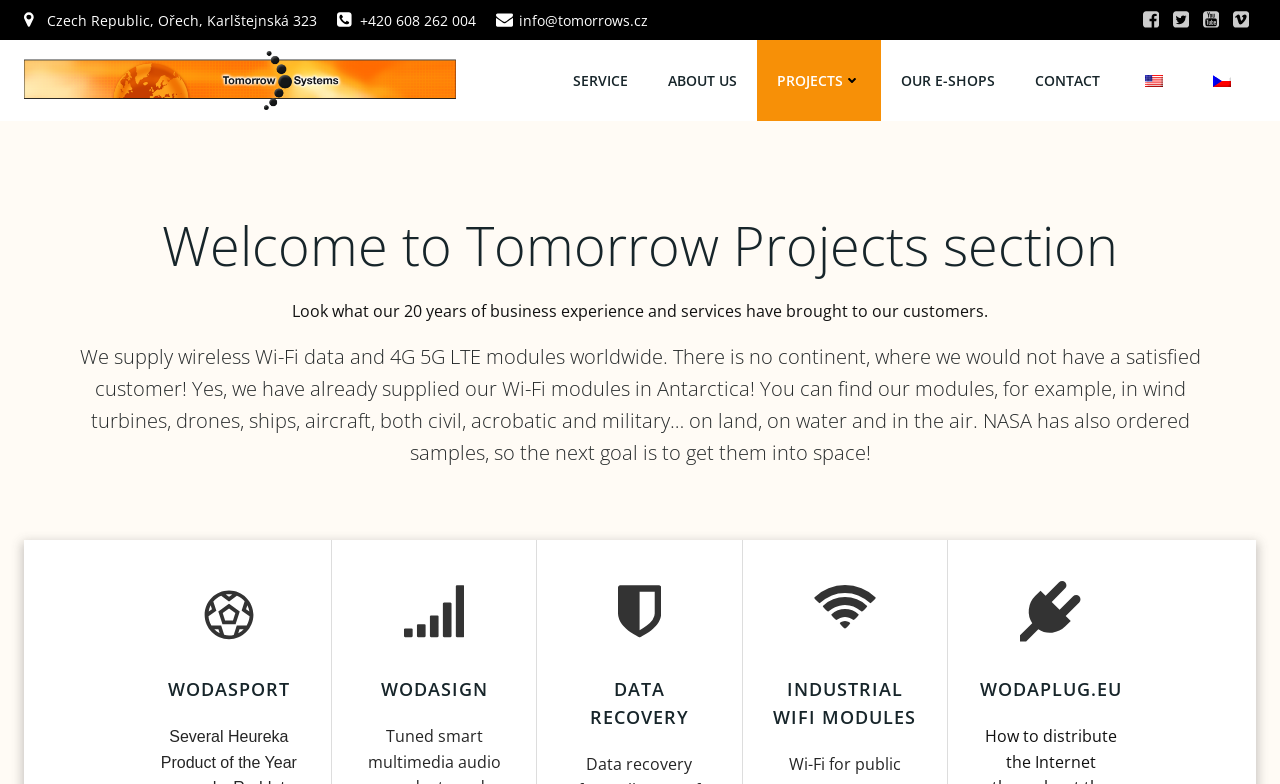What is the company's email address?
Answer the question with as much detail as possible.

The company's email address can be found in the top section of the webpage, next to the address and phone number information.